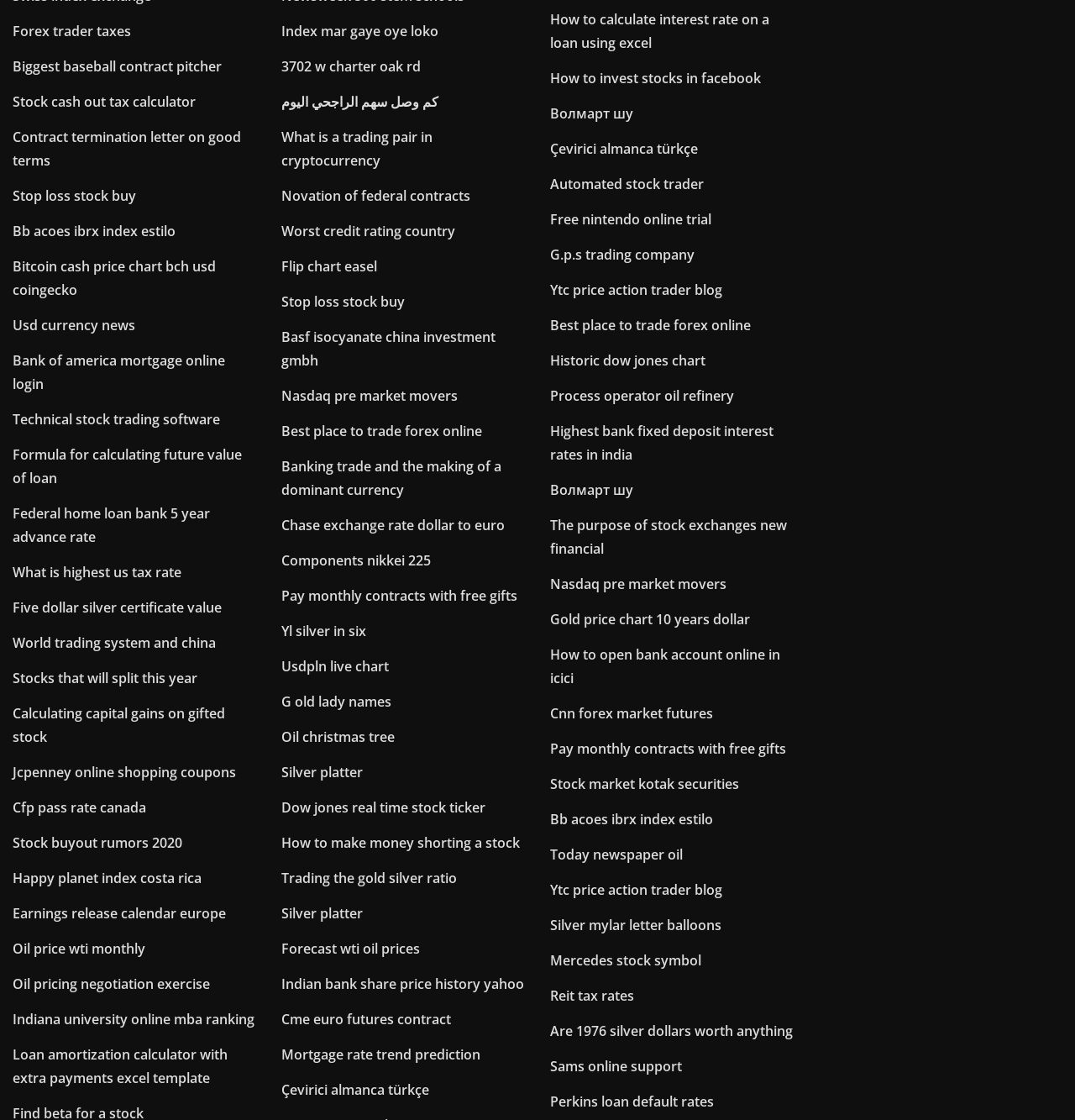Provide a short answer using a single word or phrase for the following question: 
What is the topic of the first link?

Forex trader taxes